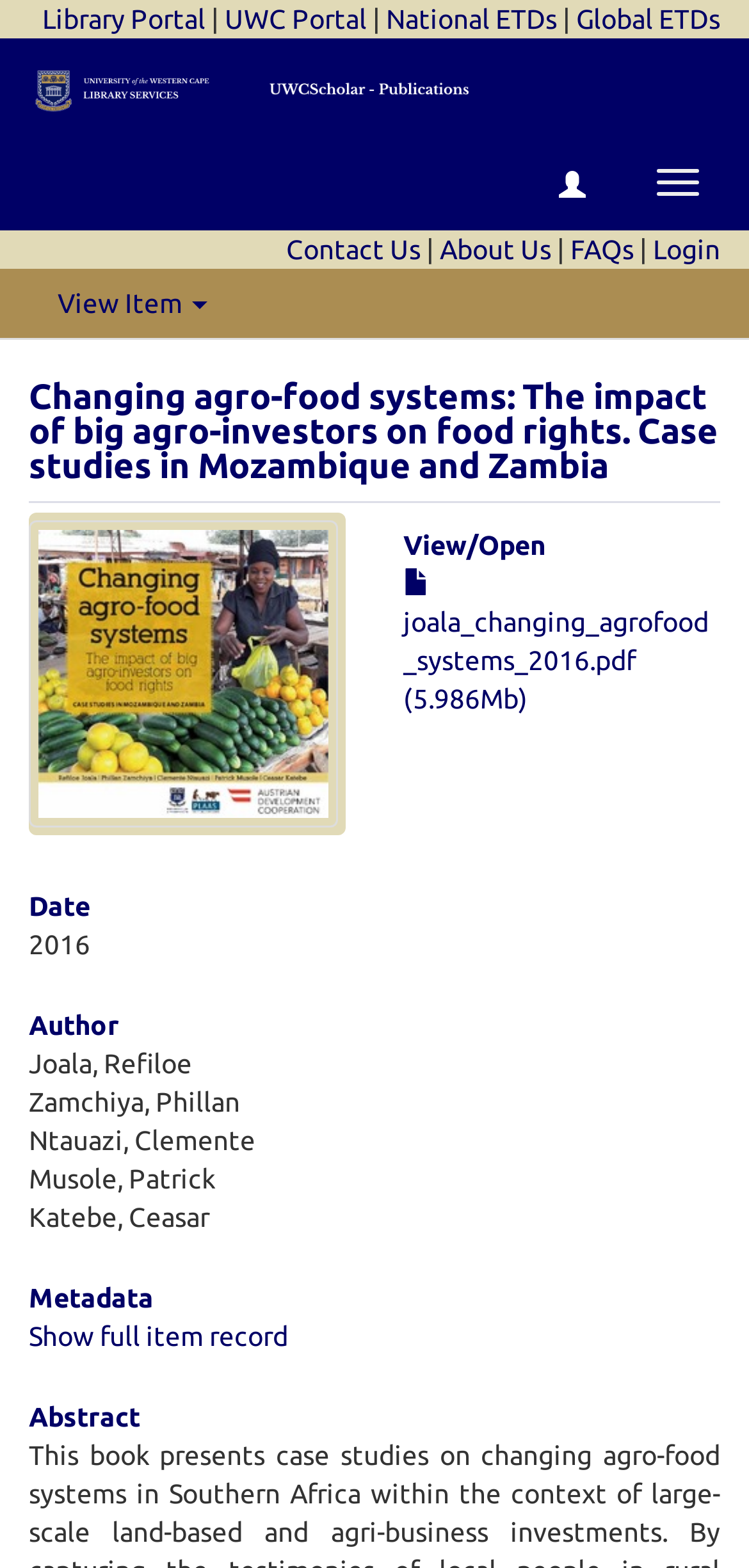Please identify the bounding box coordinates of where to click in order to follow the instruction: "View Item".

[0.077, 0.184, 0.277, 0.203]